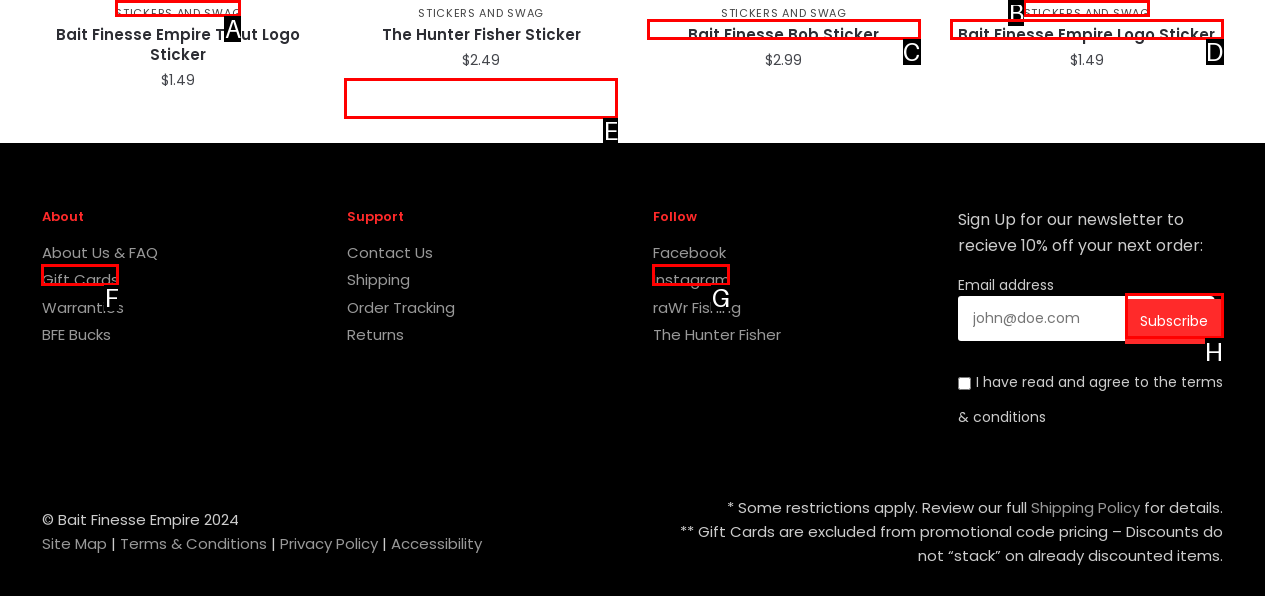Which UI element's letter should be clicked to achieve the task: Click on 'STICKERS AND SWAG'
Provide the letter of the correct choice directly.

A